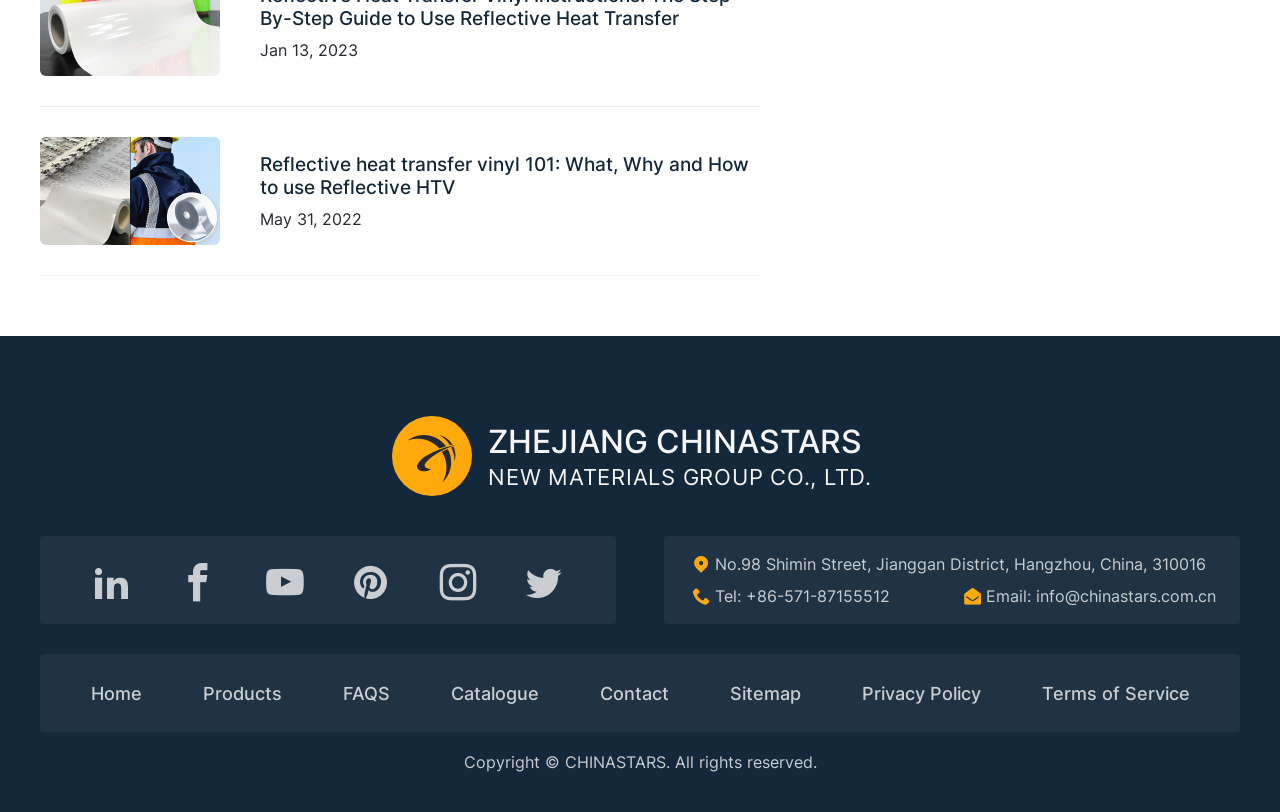Bounding box coordinates are to be given in the format (top-left x, top-left y, bottom-right x, bottom-right y). All values must be floating point numbers between 0 and 1. Provide the bounding box coordinate for the UI element described as: Terms of Service

[0.807, 0.83, 0.936, 0.877]